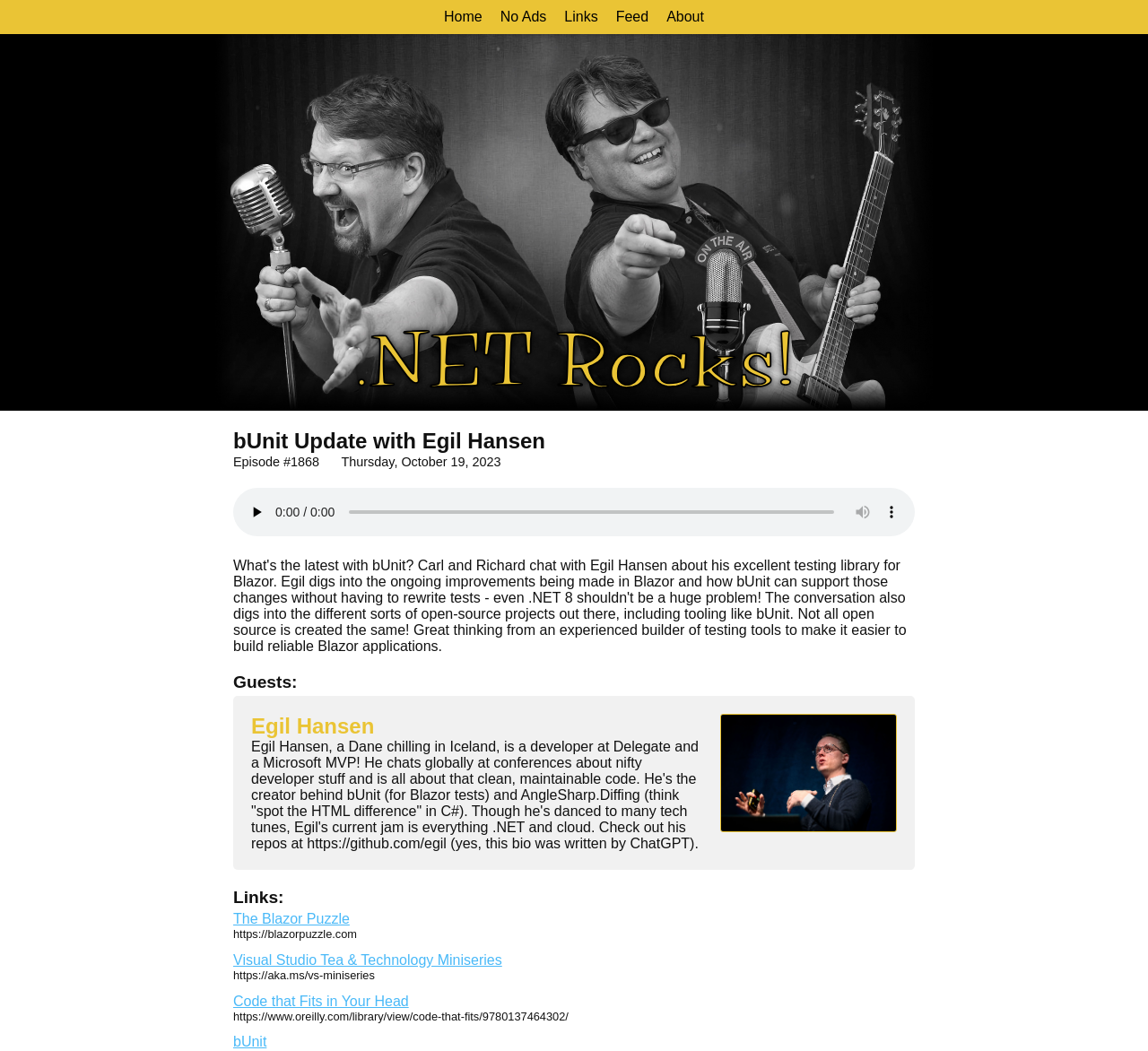Give the bounding box coordinates for this UI element: "Links". The coordinates should be four float numbers between 0 and 1, arranged as [left, top, right, bottom].

[0.492, 0.009, 0.521, 0.023]